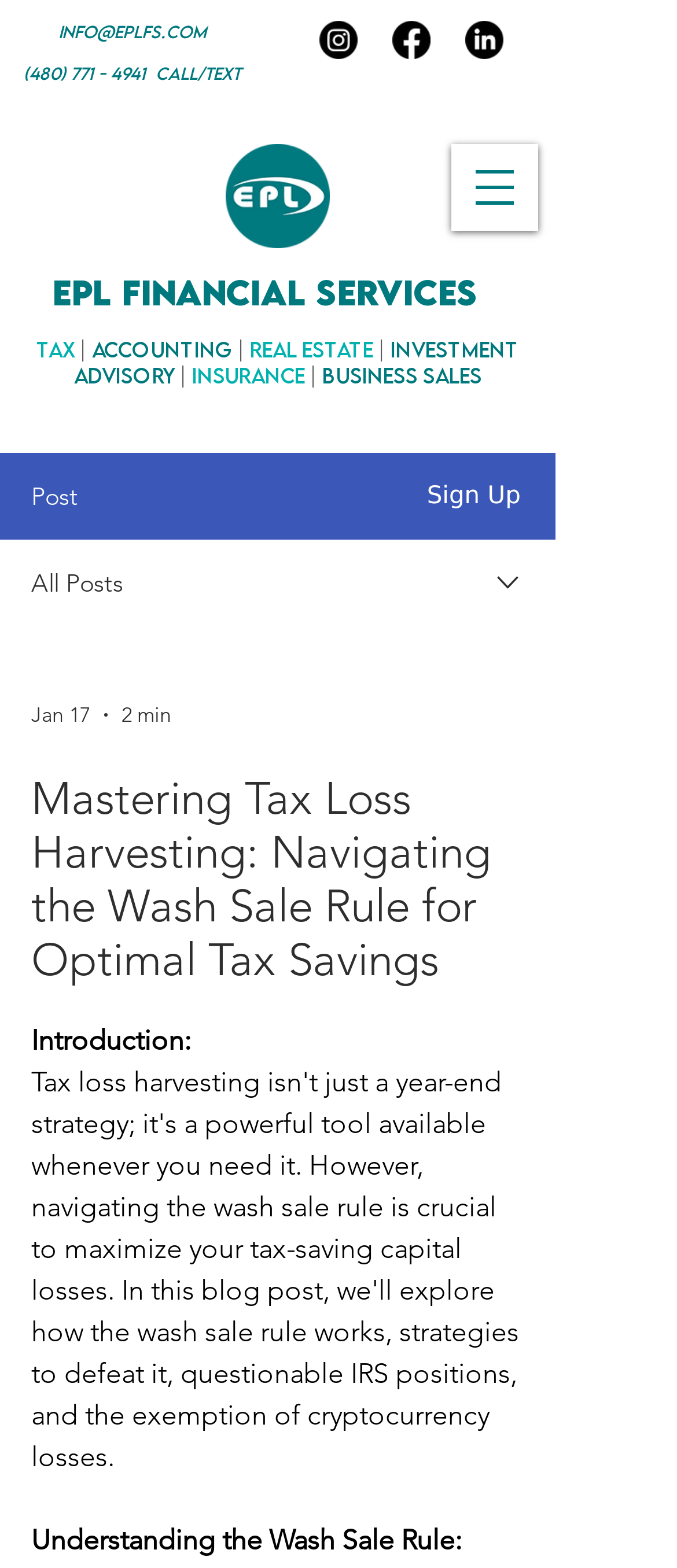Please identify the bounding box coordinates of the element I should click to complete this instruction: 'Contact via info@eplfs.com'. The coordinates should be given as four float numbers between 0 and 1, like this: [left, top, right, bottom].

[0.086, 0.013, 0.304, 0.027]